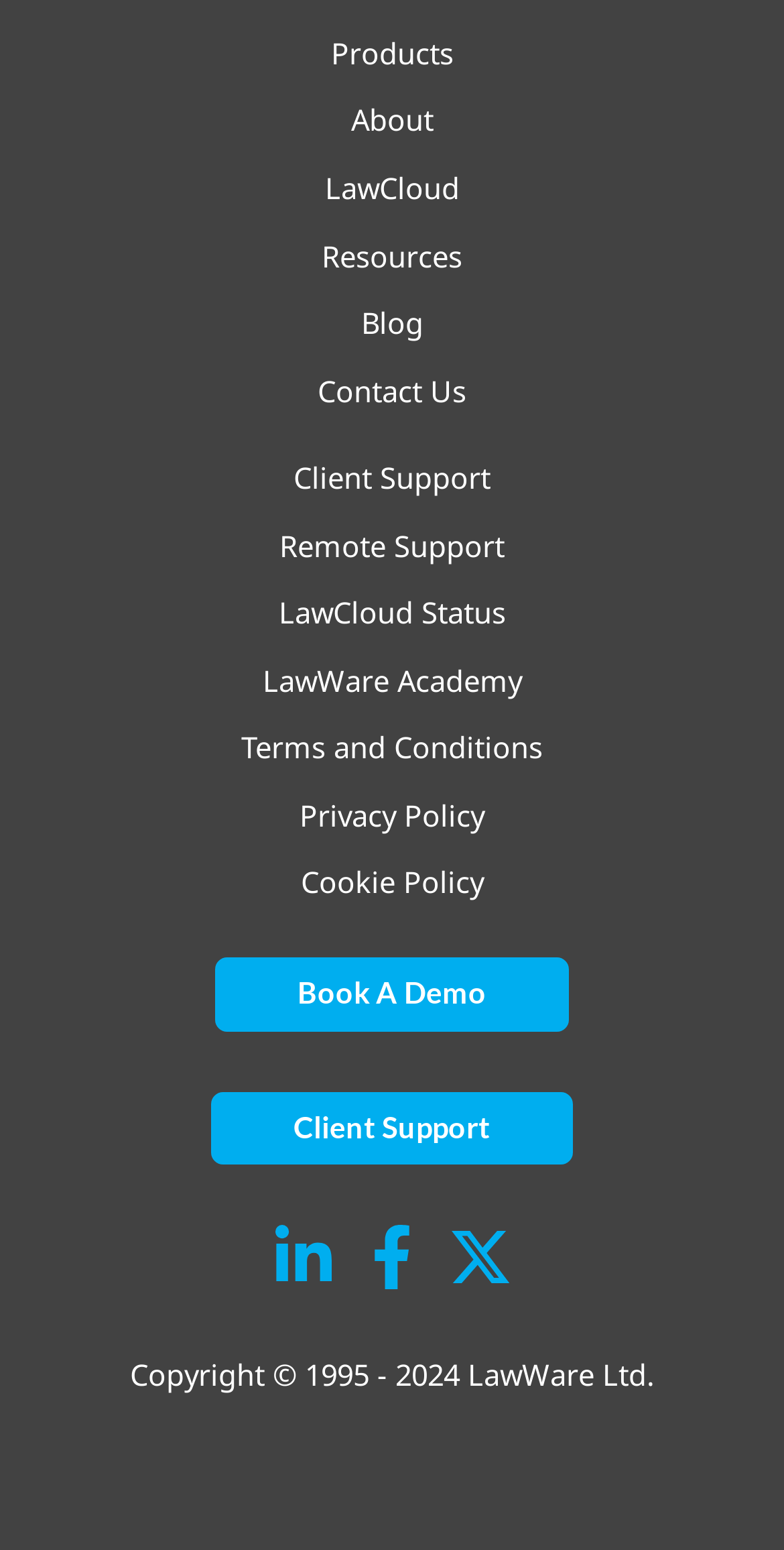Please indicate the bounding box coordinates of the element's region to be clicked to achieve the instruction: "Book A Demo". Provide the coordinates as four float numbers between 0 and 1, i.e., [left, top, right, bottom].

[0.274, 0.618, 0.726, 0.665]